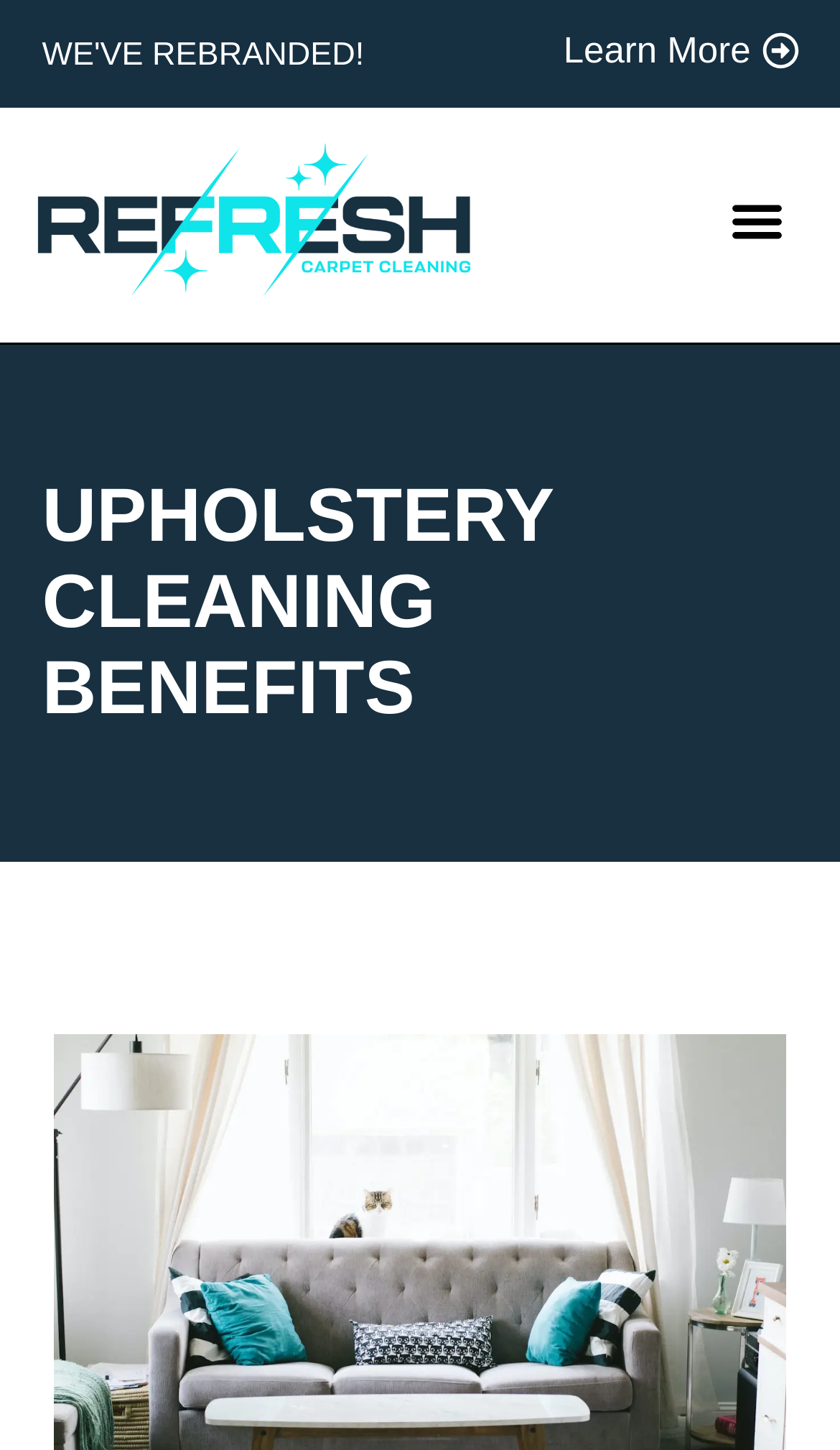What is the name of the company?
Respond to the question with a well-detailed and thorough answer.

I found the company name by looking at the image and link elements with the same text content, which is 'Refresh Carpet Cleaning'. This suggests that the company name is 'Refresh Carpet Cleaning'.